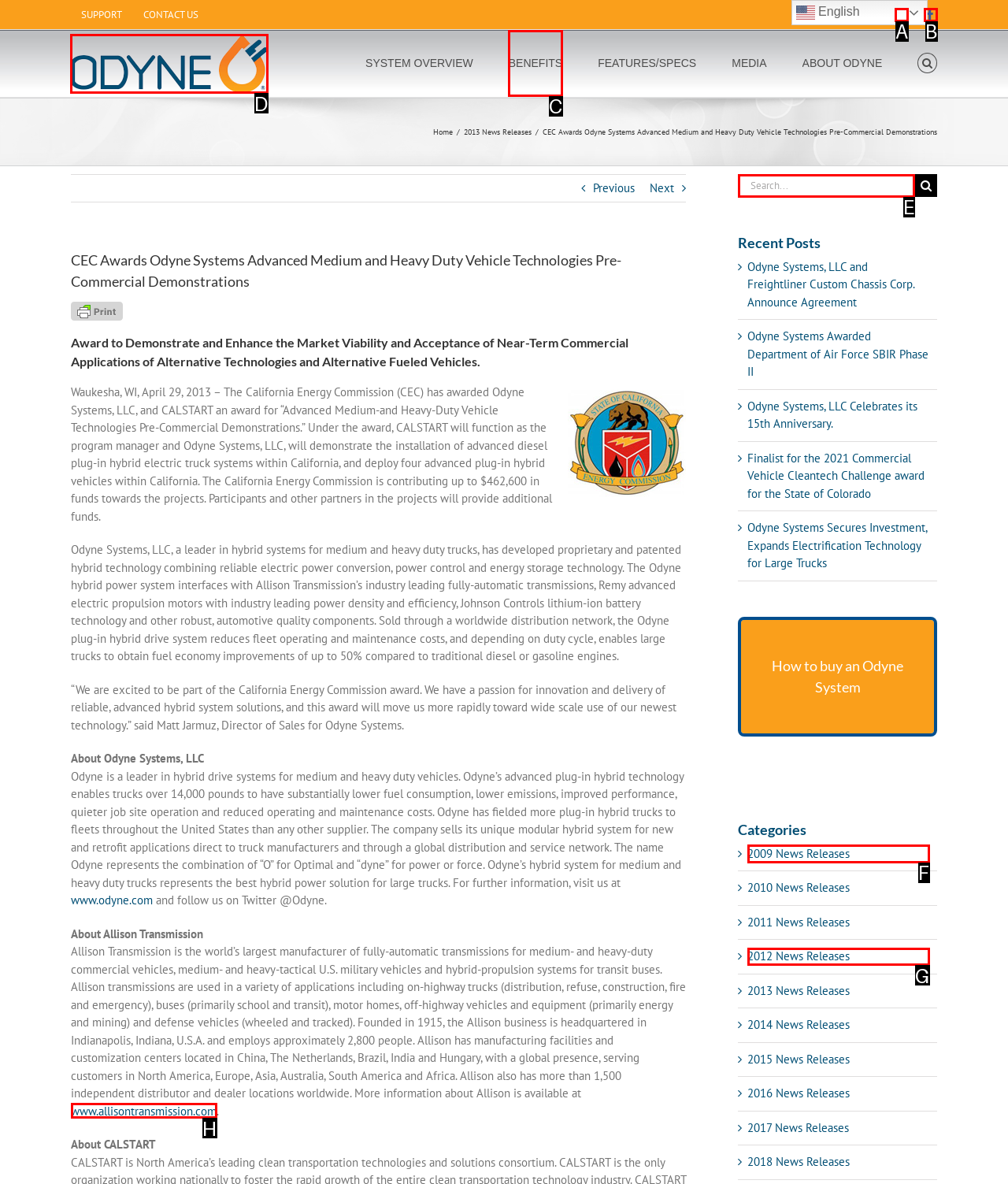Choose the HTML element that needs to be clicked for the given task: Read about the Threatened and Endangered Species Recovery Act. Respond by giving the letter of the chosen option.

None